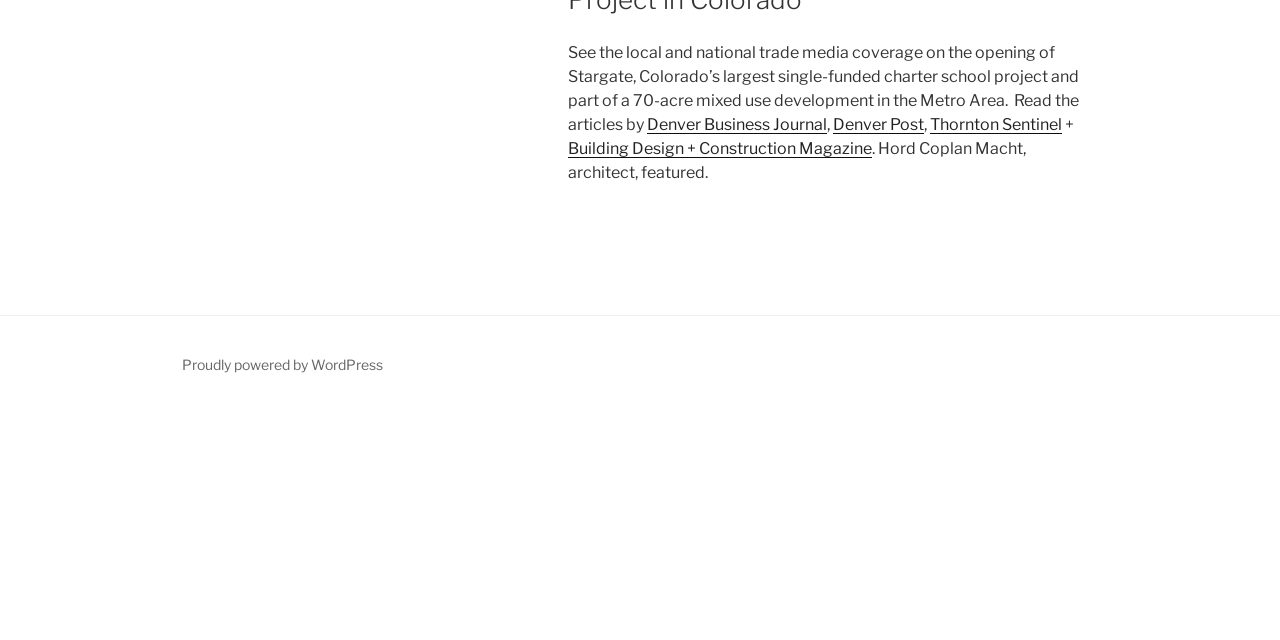Provide the bounding box coordinates of the UI element this sentence describes: "Proudly powered by WordPress".

[0.142, 0.556, 0.299, 0.583]